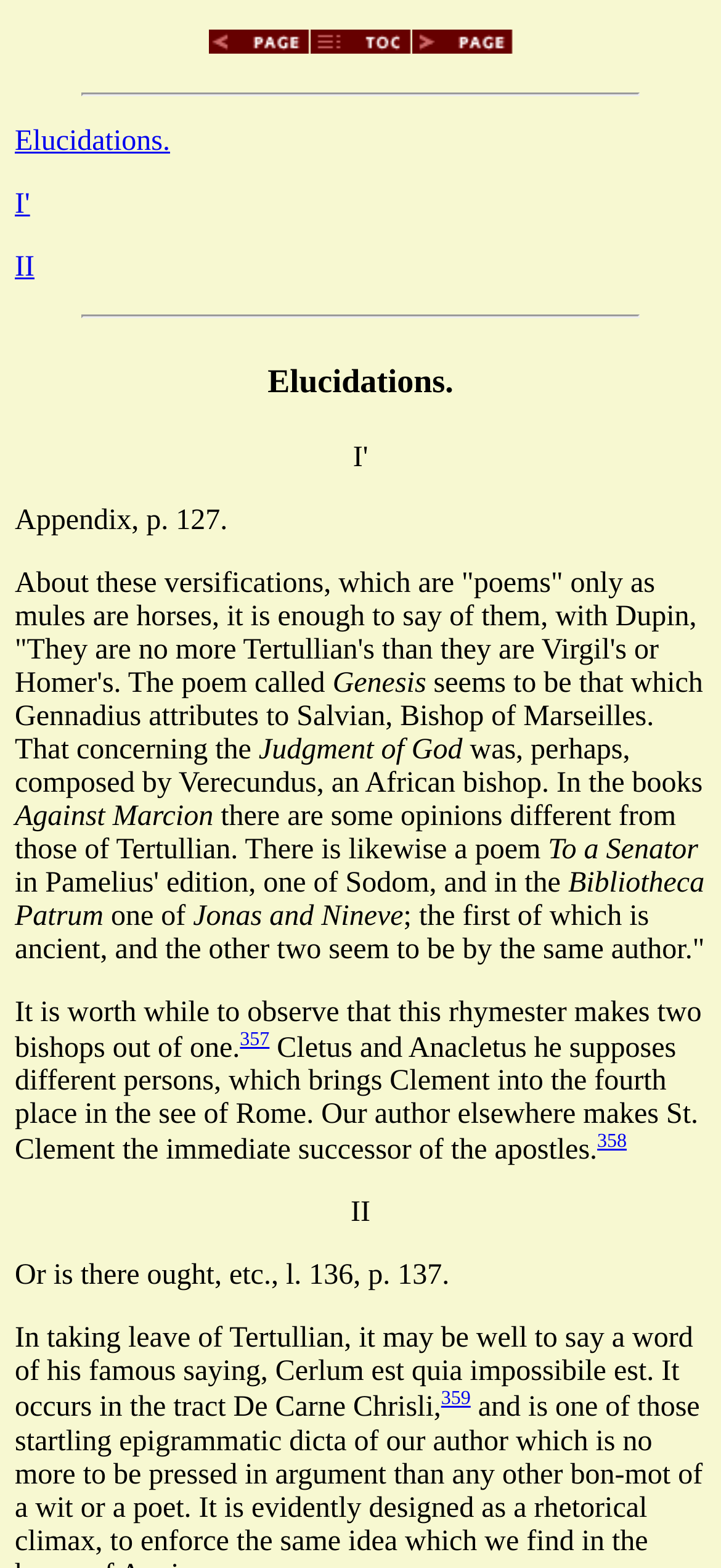Determine the bounding box coordinates of the clickable element to achieve the following action: 'Go to previous page'. Provide the coordinates as four float values between 0 and 1, formatted as [left, top, right, bottom].

[0.288, 0.019, 0.429, 0.039]